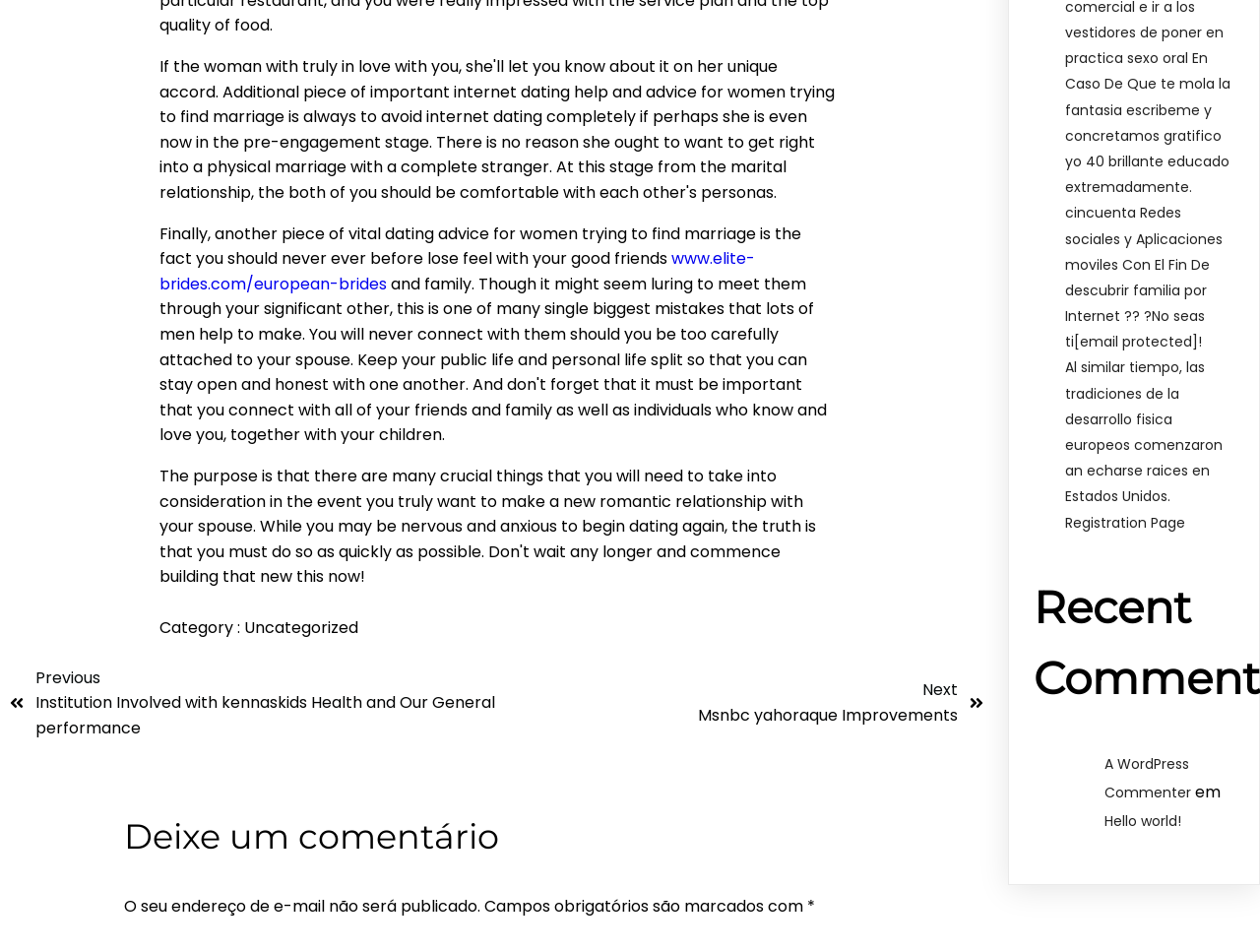What is the category of the current article?
Answer the question with a thorough and detailed explanation.

I found the category by looking at the text 'Category :' and its corresponding link 'Uncategorized' which is located near the top of the webpage.